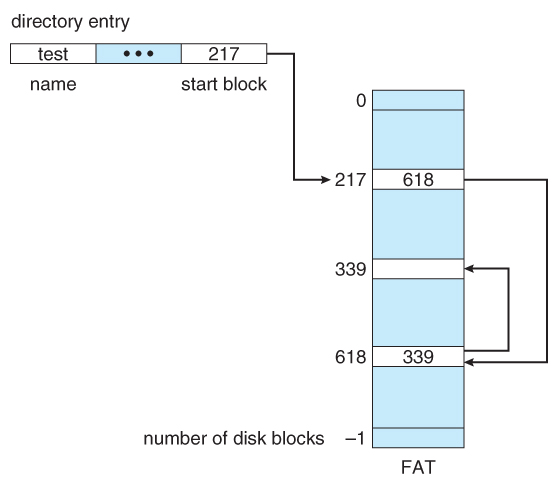Provide a one-word or one-phrase answer to the question:
What indicates the end of the linked blocks for the file?

-1